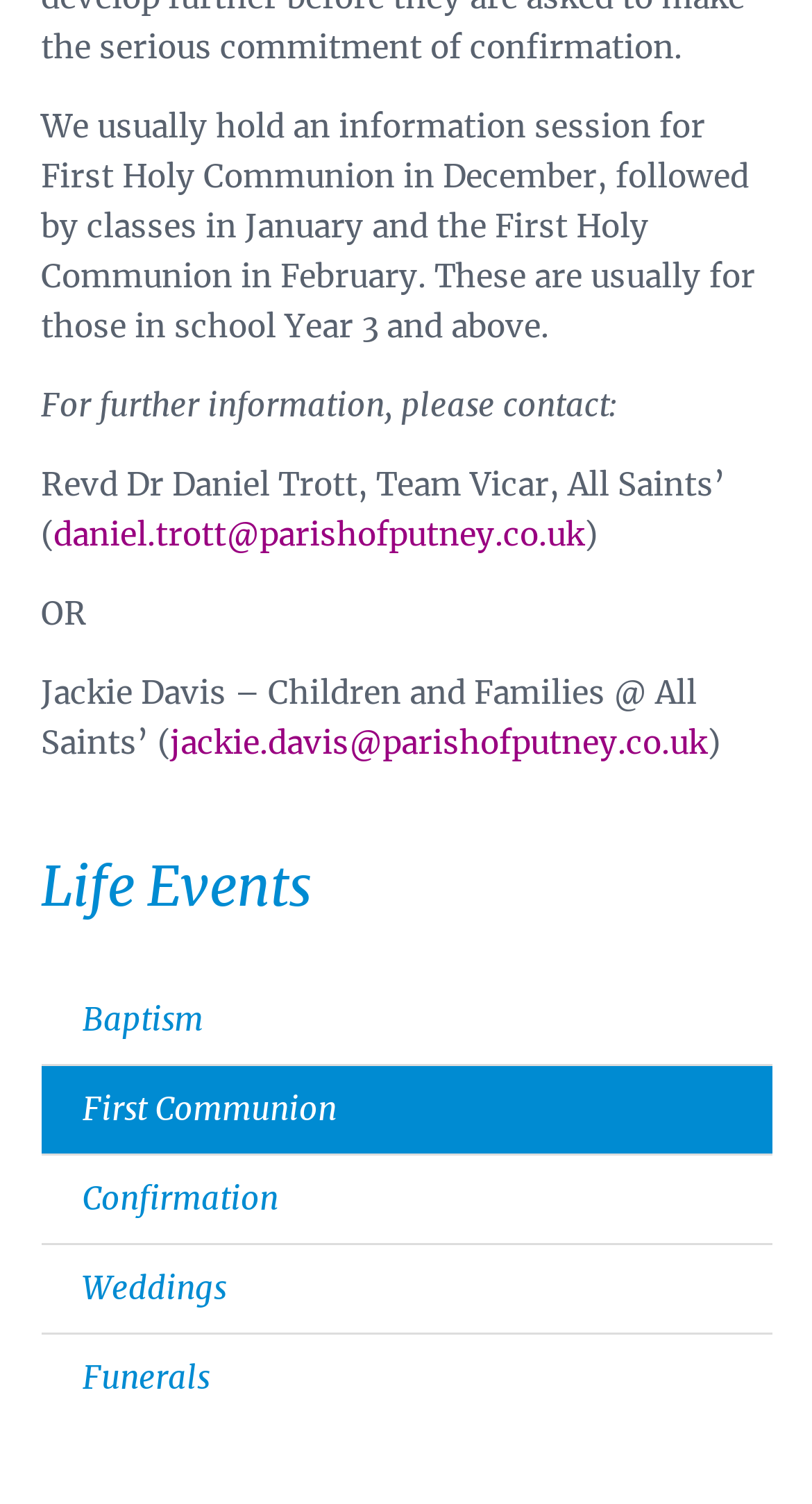How many contact persons are mentioned for further information?
Utilize the information in the image to give a detailed answer to the question.

The text provides two contact persons for further information: Revd Dr Daniel Trott and Jackie Davis – Children and Families @ All Saints’.